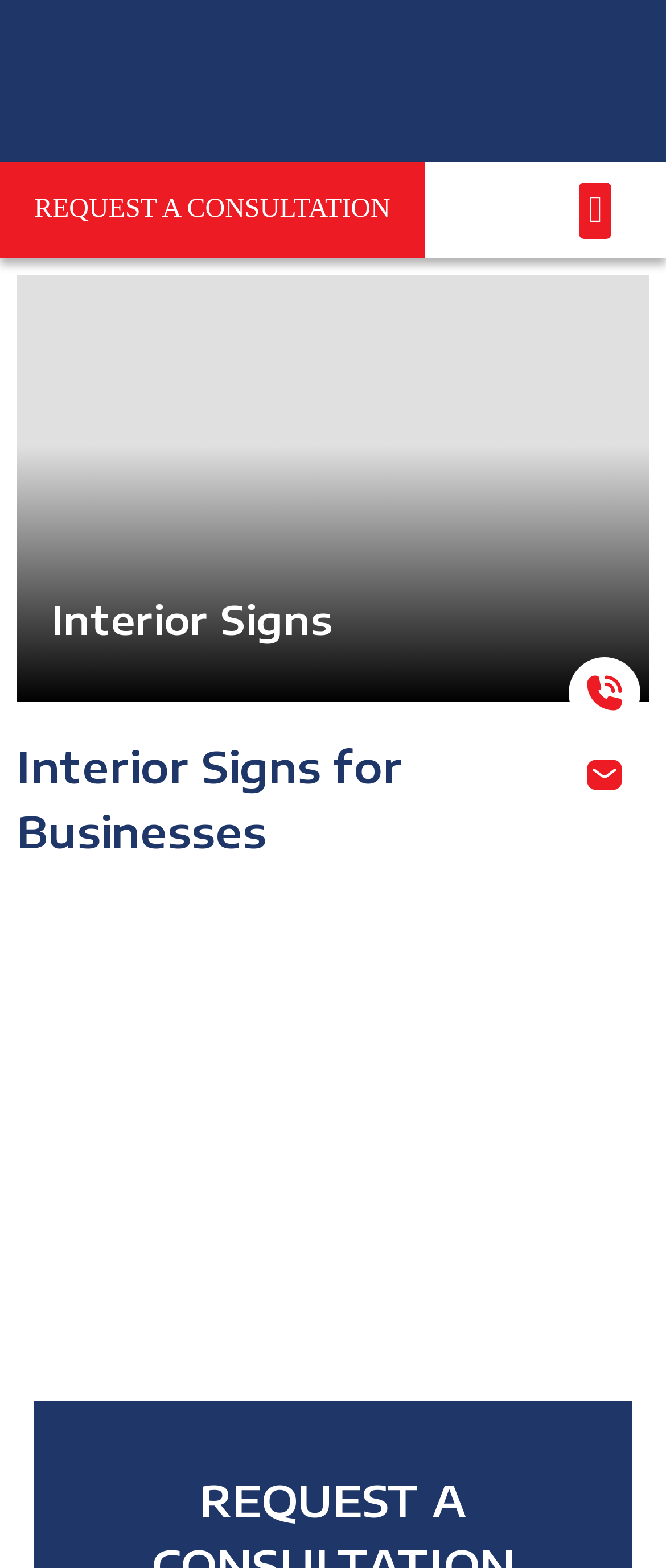Based on the image, provide a detailed and complete answer to the question: 
What is the effect of cool signage on people?

The webpage mentions that people smile when they see cool signage in a business, whether it is illuminated, made from an unusual material, or is a 3D mural that looks as if it’s coming off the wall.